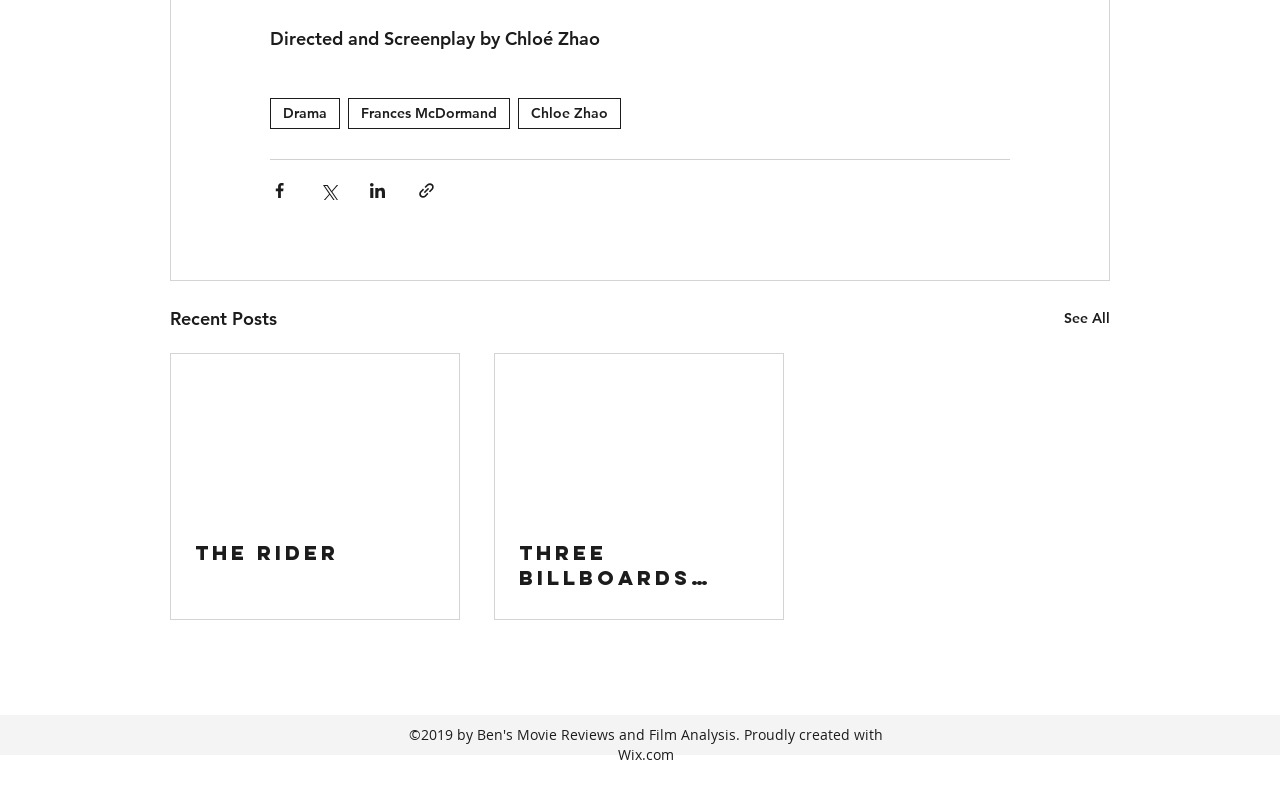Select the bounding box coordinates of the element I need to click to carry out the following instruction: "Read the article about The Rider".

[0.152, 0.677, 0.34, 0.708]